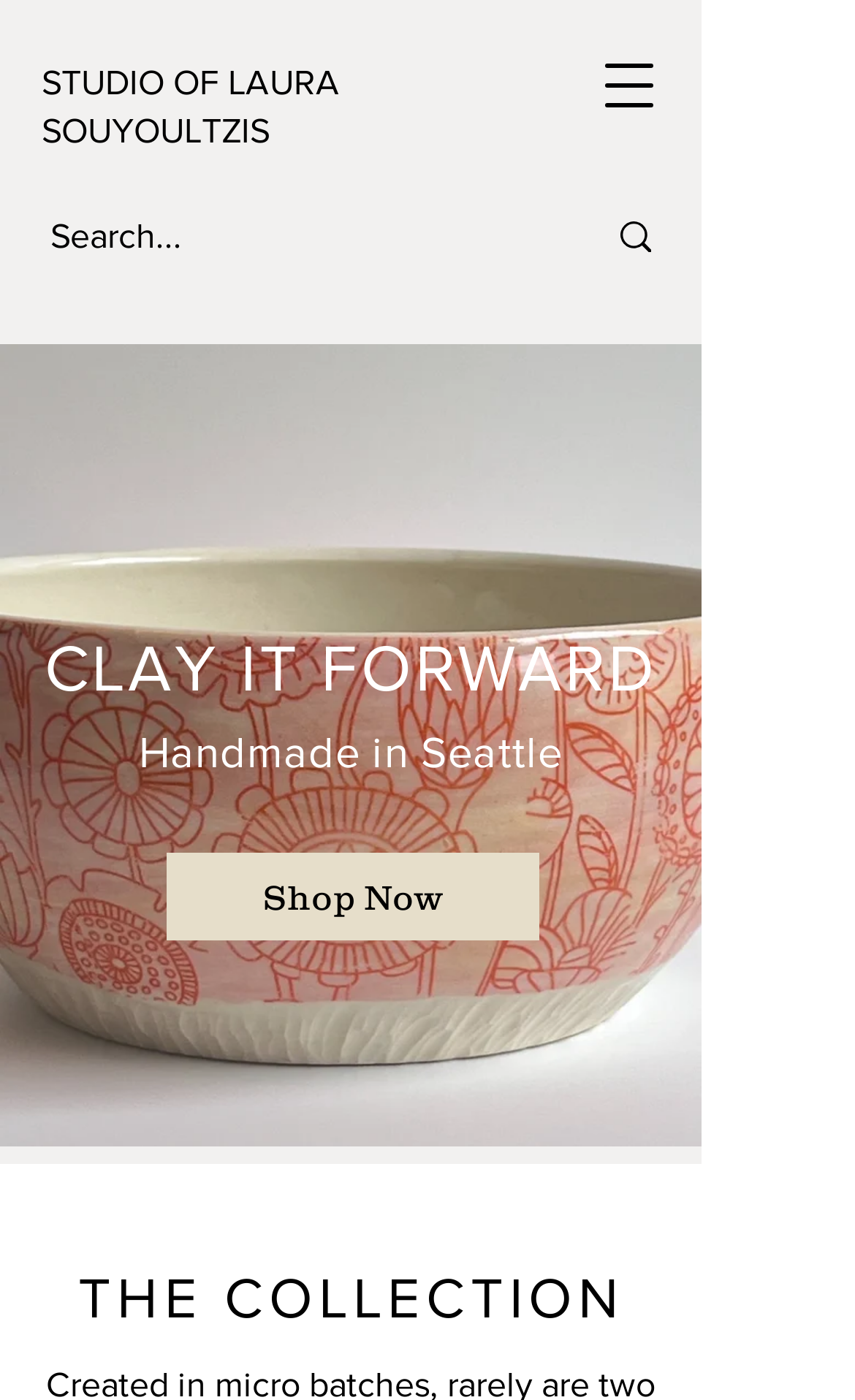Please respond in a single word or phrase: 
What is the call-to-action on the webpage?

Shop Now